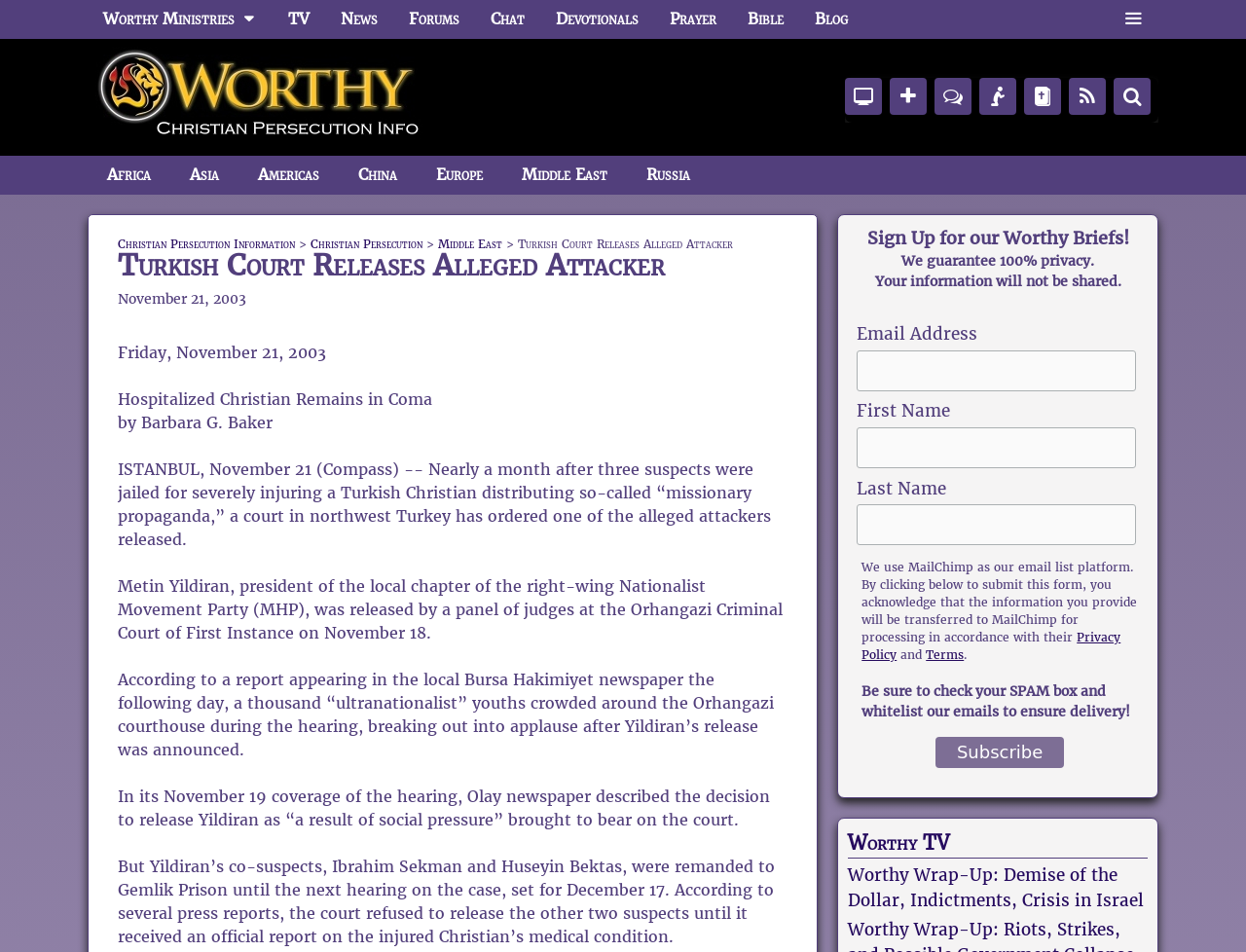Find the bounding box of the element with the following description: "rare cow waltham abbey". The coordinates must be four float numbers between 0 and 1, formatted as [left, top, right, bottom].

None